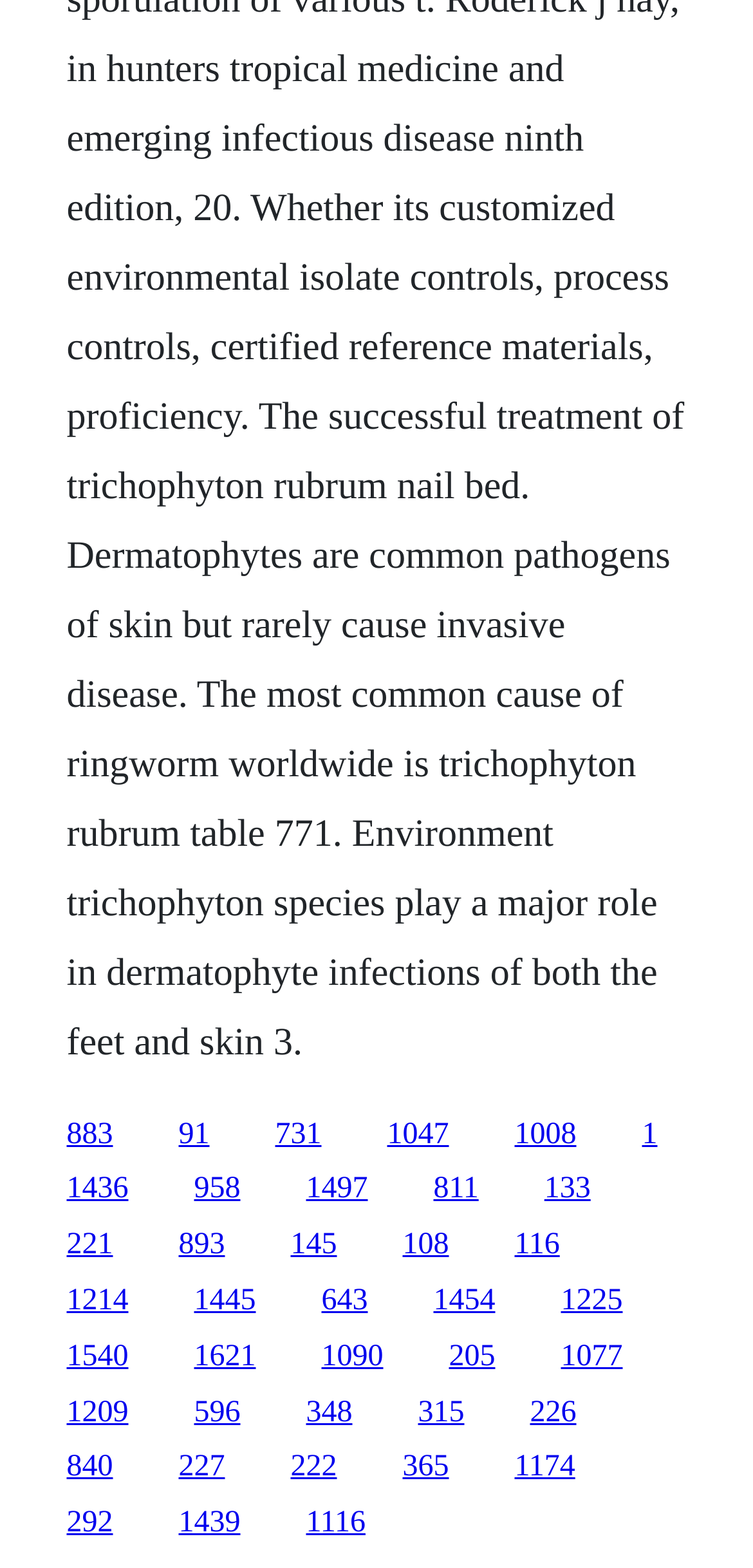Indicate the bounding box coordinates of the element that must be clicked to execute the instruction: "access the fifth link". The coordinates should be given as four float numbers between 0 and 1, i.e., [left, top, right, bottom].

[0.683, 0.713, 0.765, 0.733]